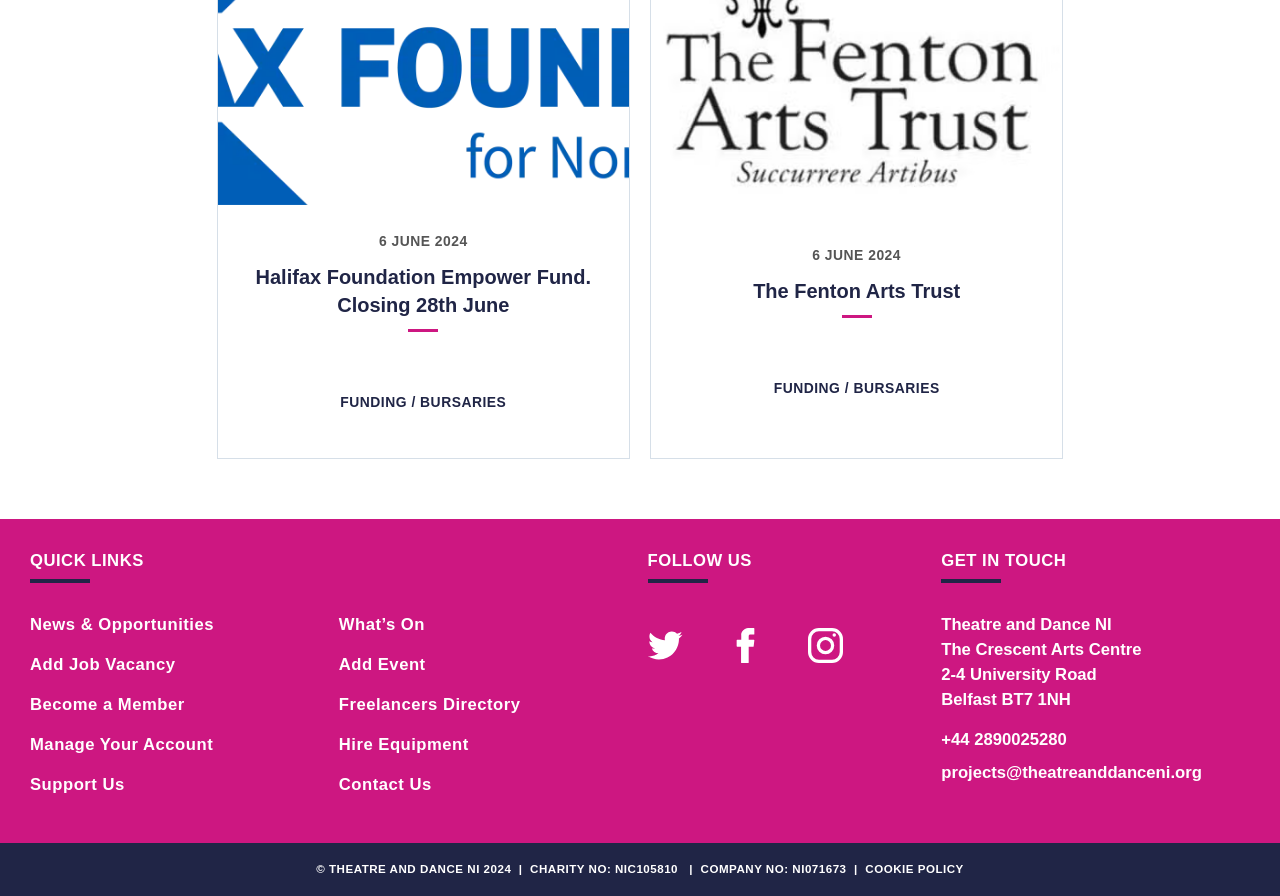Please find the bounding box coordinates of the section that needs to be clicked to achieve this instruction: "Follow on Twitter".

[0.506, 0.72, 0.568, 0.745]